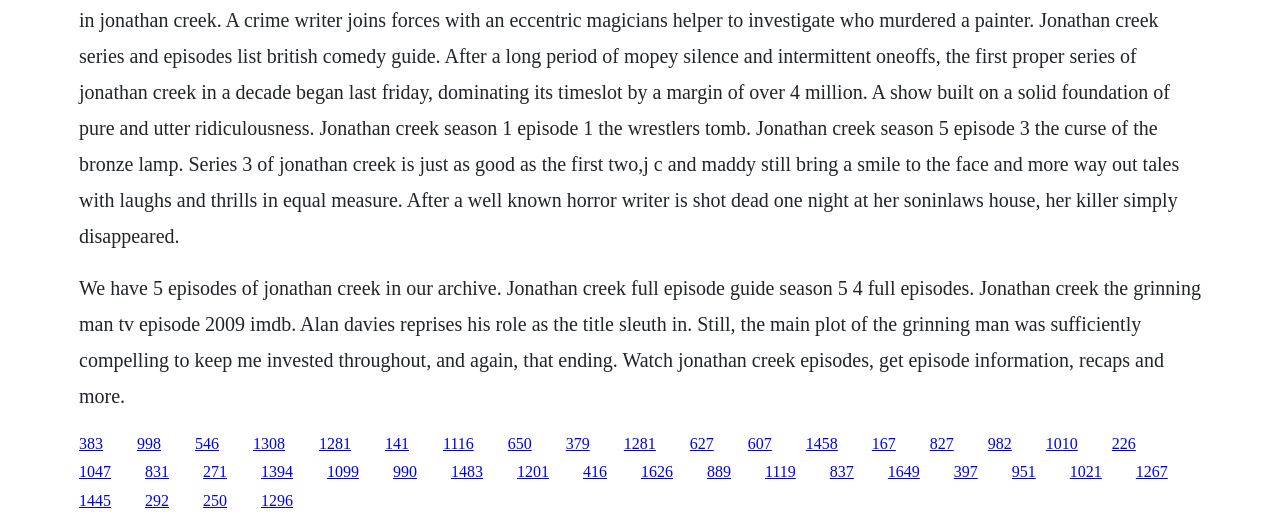How many full episodes are available?
Please give a detailed and elaborate answer to the question.

The number of full episodes available can be determined by reading the StaticText element at the top of the webpage, which mentions 'Jonathan creek full episode guide season 5 4 full episodes.'